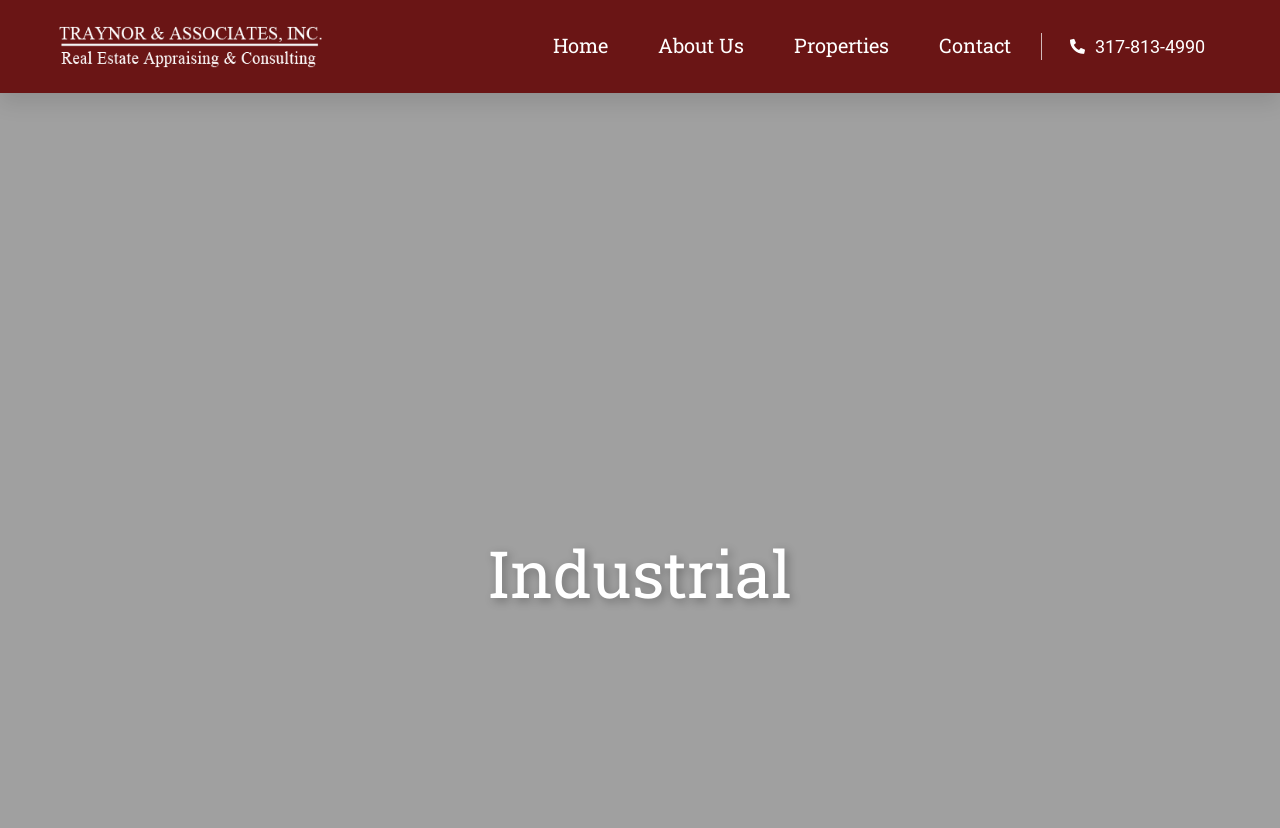Use a single word or phrase to respond to the question:
How many sections are there in the top navigation bar?

4